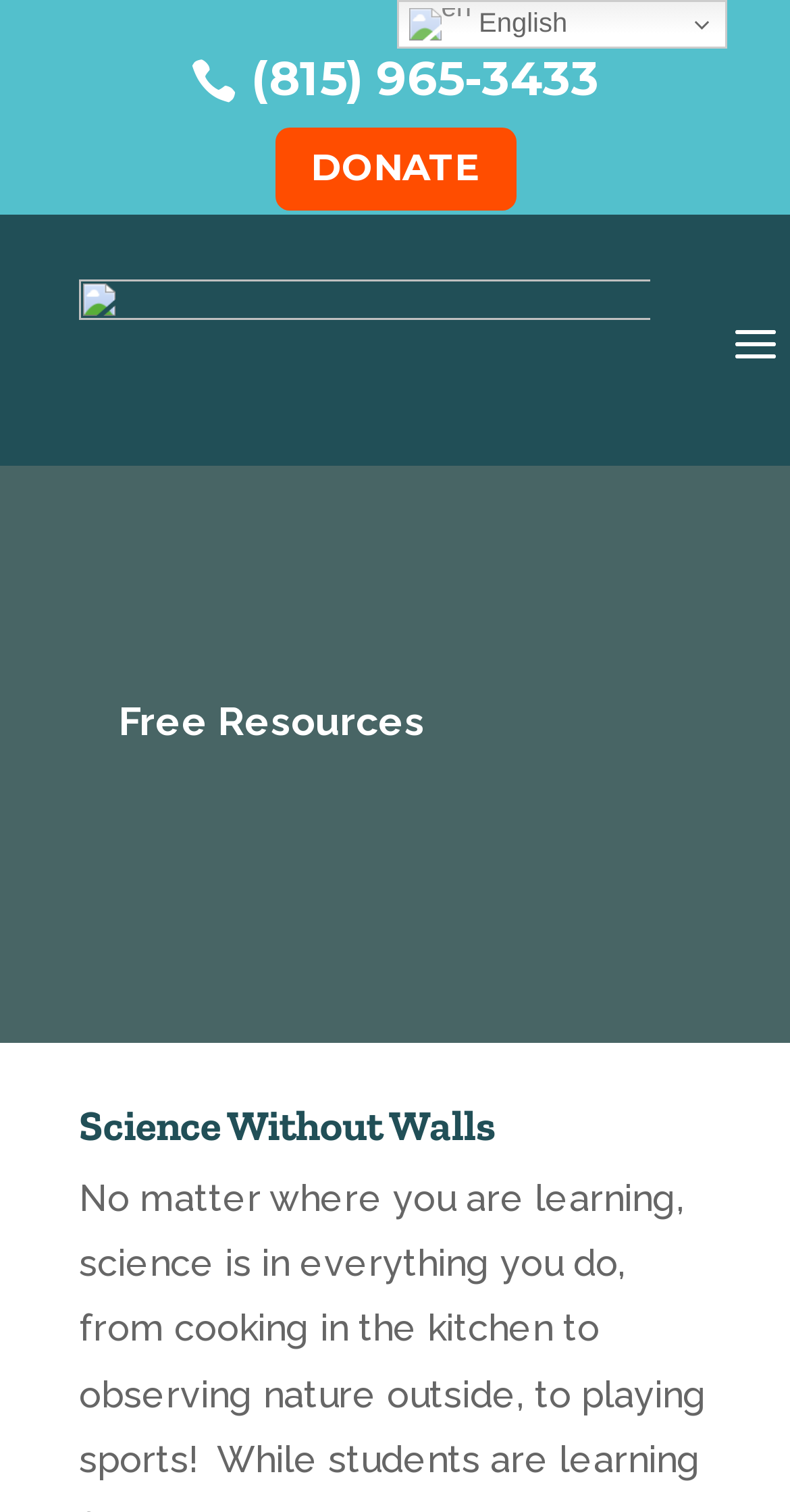Provide the bounding box coordinates for the specified HTML element described in this description: "Home". The coordinates should be four float numbers ranging from 0 to 1, in the format [left, top, right, bottom].

None